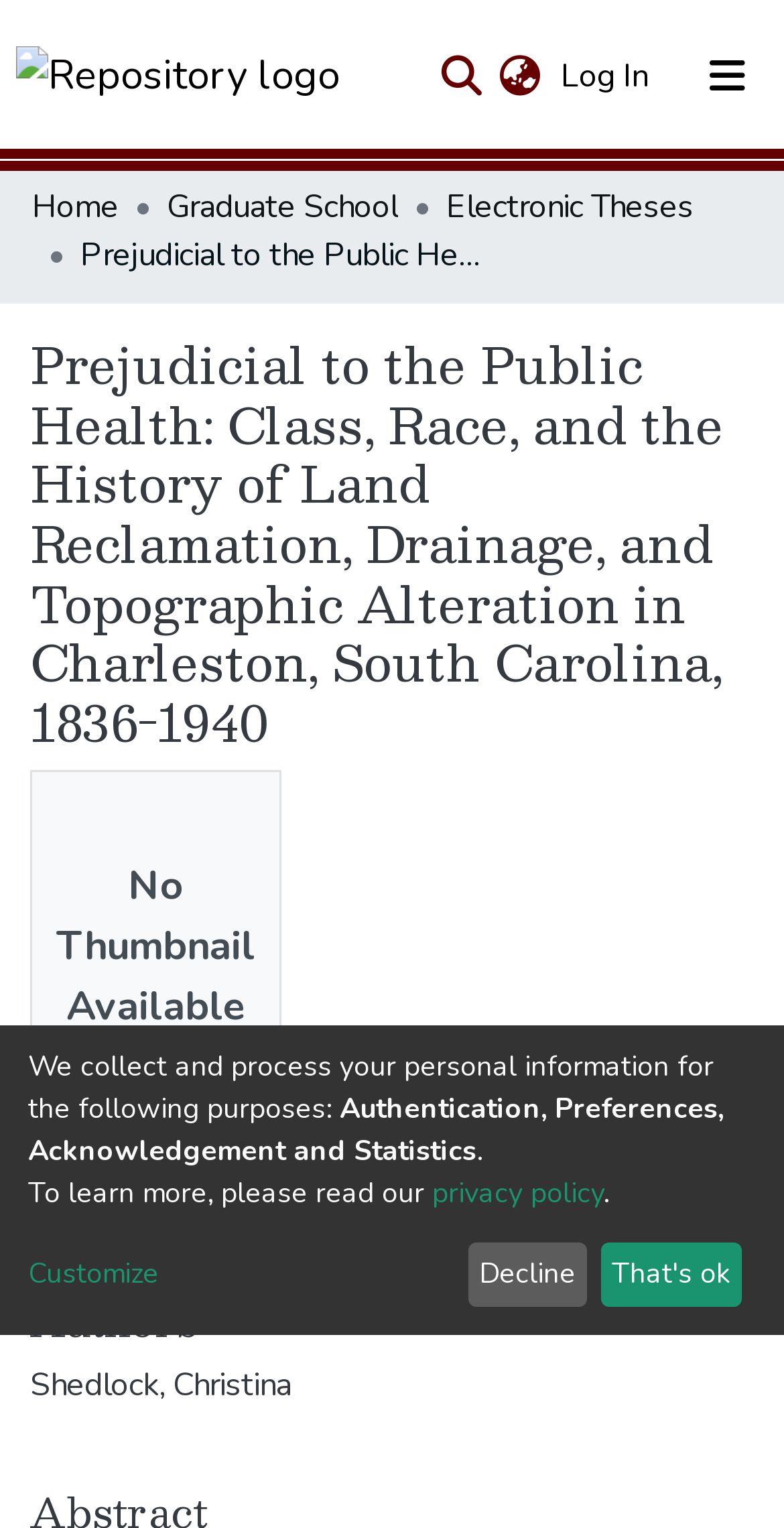Locate the bounding box coordinates of the element that should be clicked to execute the following instruction: "View repository logo".

[0.021, 0.03, 0.433, 0.07]